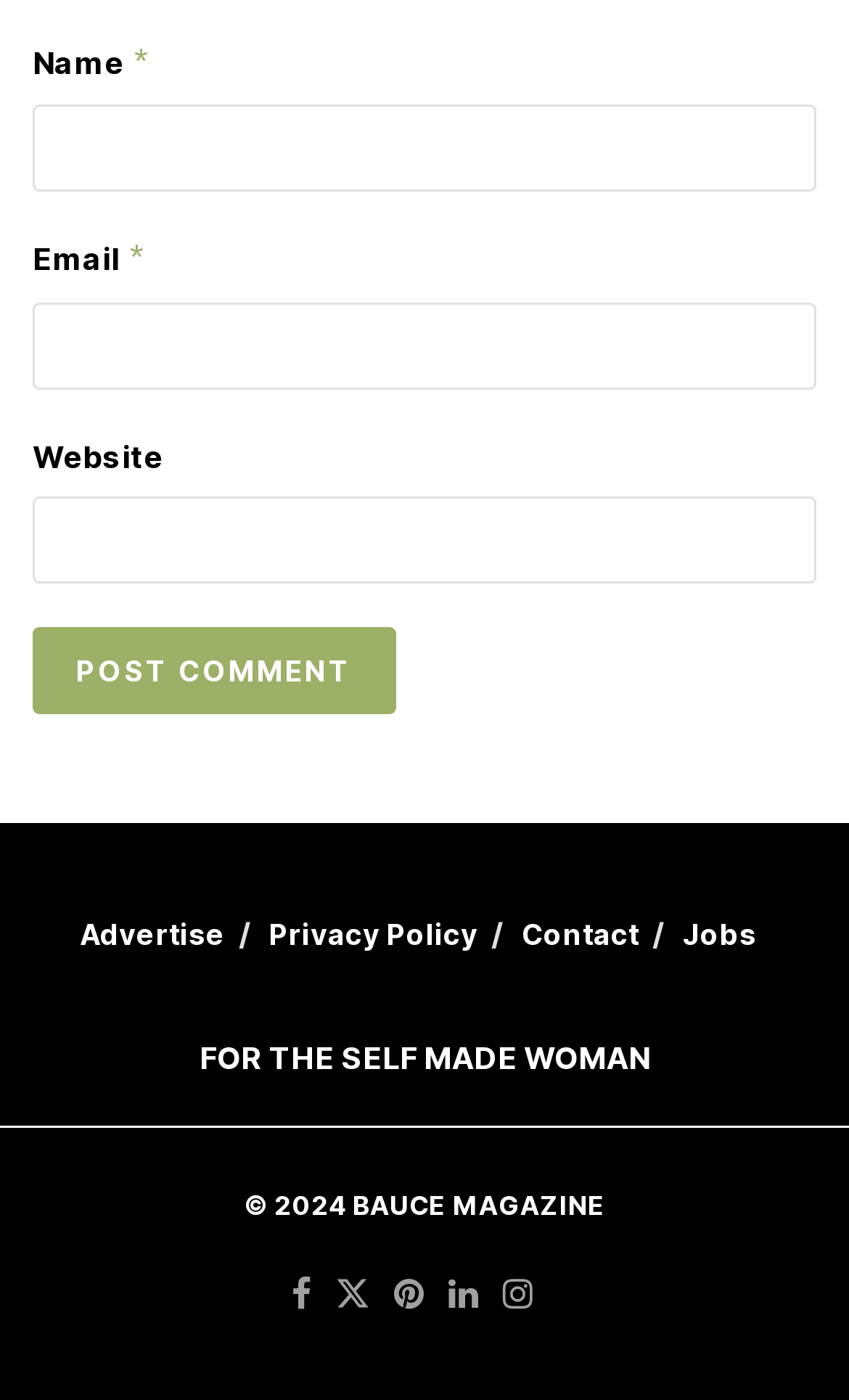Please provide a comprehensive response to the question based on the details in the image: What is the tagline of the magazine?

The tagline of the magazine is displayed prominently on the webpage, stating 'FOR THE SELF MADE WOMAN', which suggests that the magazine is targeted towards independent and self-sufficient women.